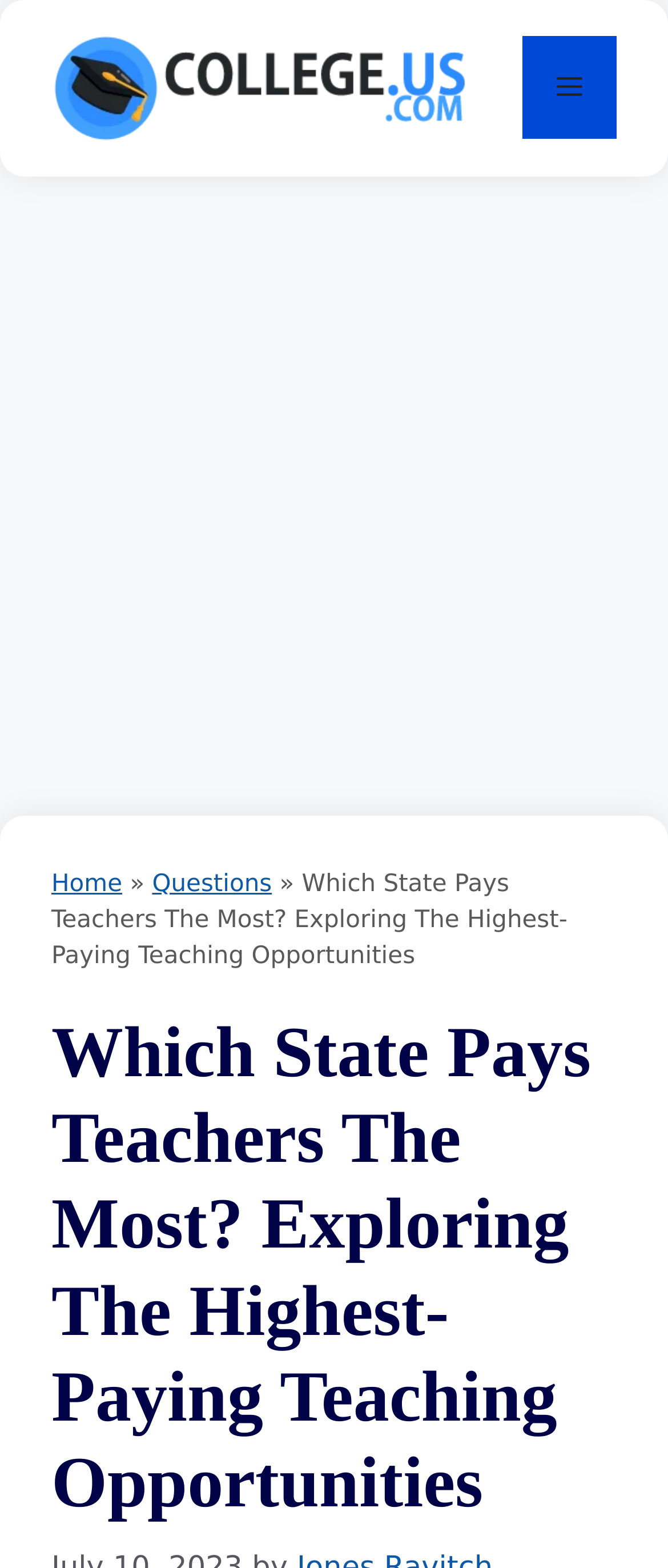Provide the bounding box coordinates of the UI element this sentence describes: "alt="College US"".

[0.077, 0.045, 0.718, 0.067]